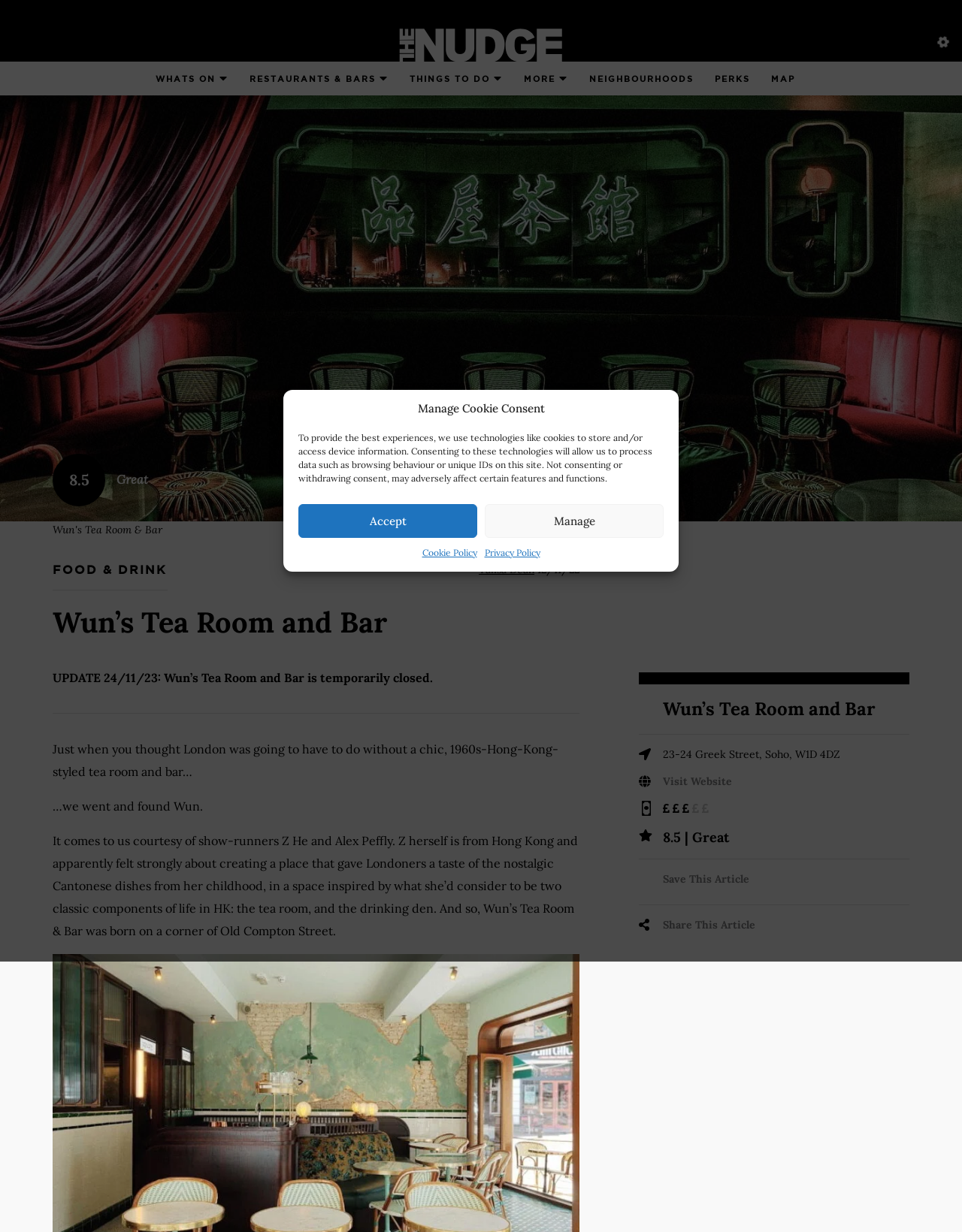What type of cuisine does Wun's Tea Room and Bar serve?
Please provide a detailed answer to the question.

This answer can be obtained by reading the text on the webpage, specifically the paragraph that starts with 'Just when you thought London was going to have to do without a chic, 1960s-Hong-Kong-styled tea room and bar…'. The text mentions that the founder, Z, wanted to create a place that served nostalgic Cantonese dishes from her childhood.